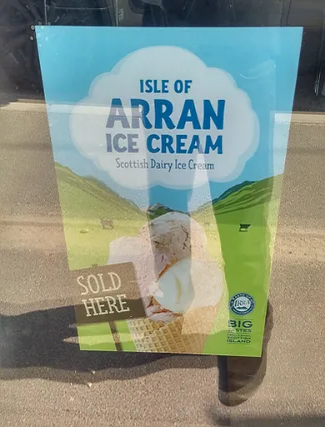Answer with a single word or phrase: 
Where can the ice cream be purchased?

at the location